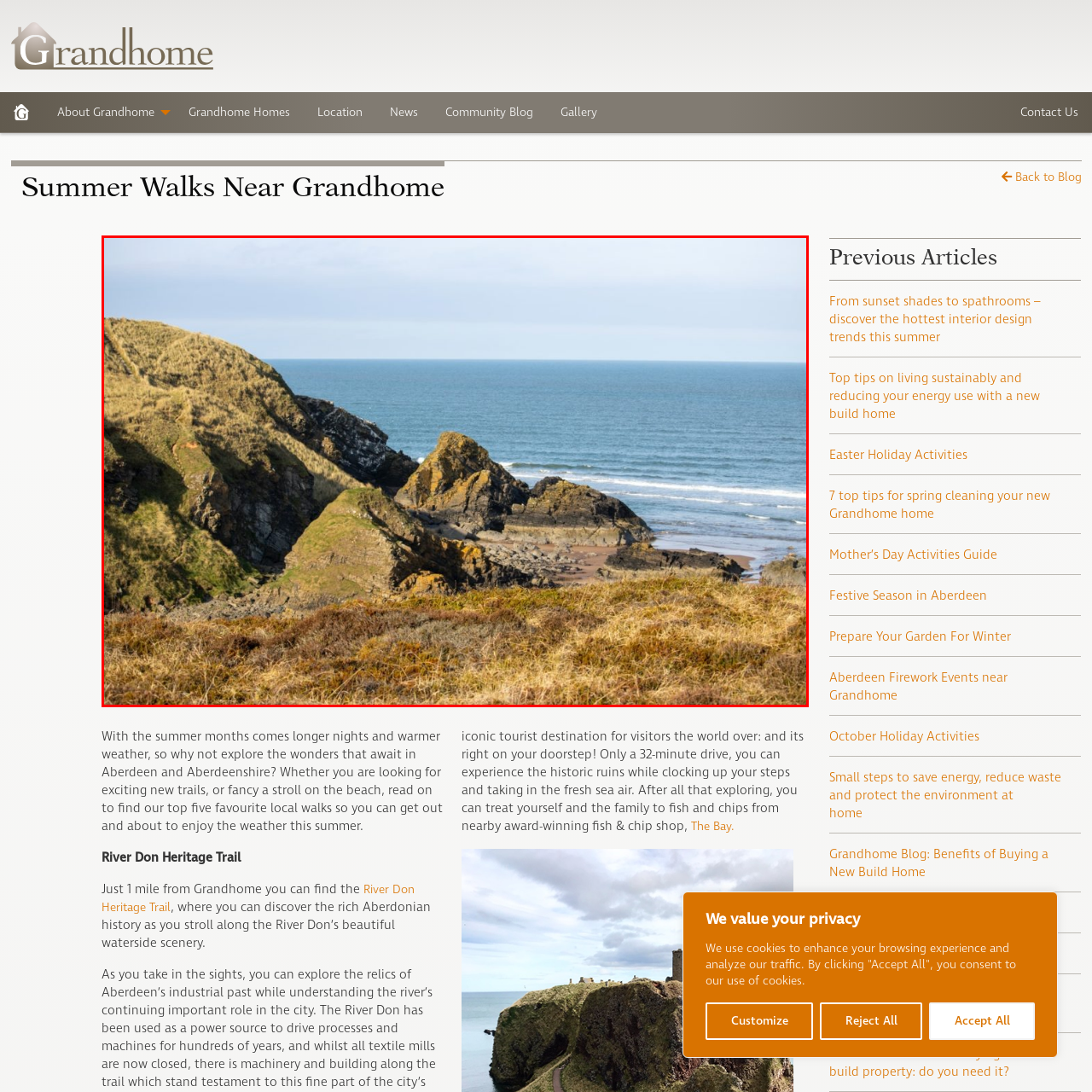What type of atmosphere is created by the coastline?
Focus on the section of the image inside the red bounding box and offer an in-depth answer to the question, utilizing the information visible in the image.

The caption describes the coastline as creating an 'inviting and serene atmosphere', which suggests that the image is meant to evoke a sense of calmness and tranquility in the viewer.